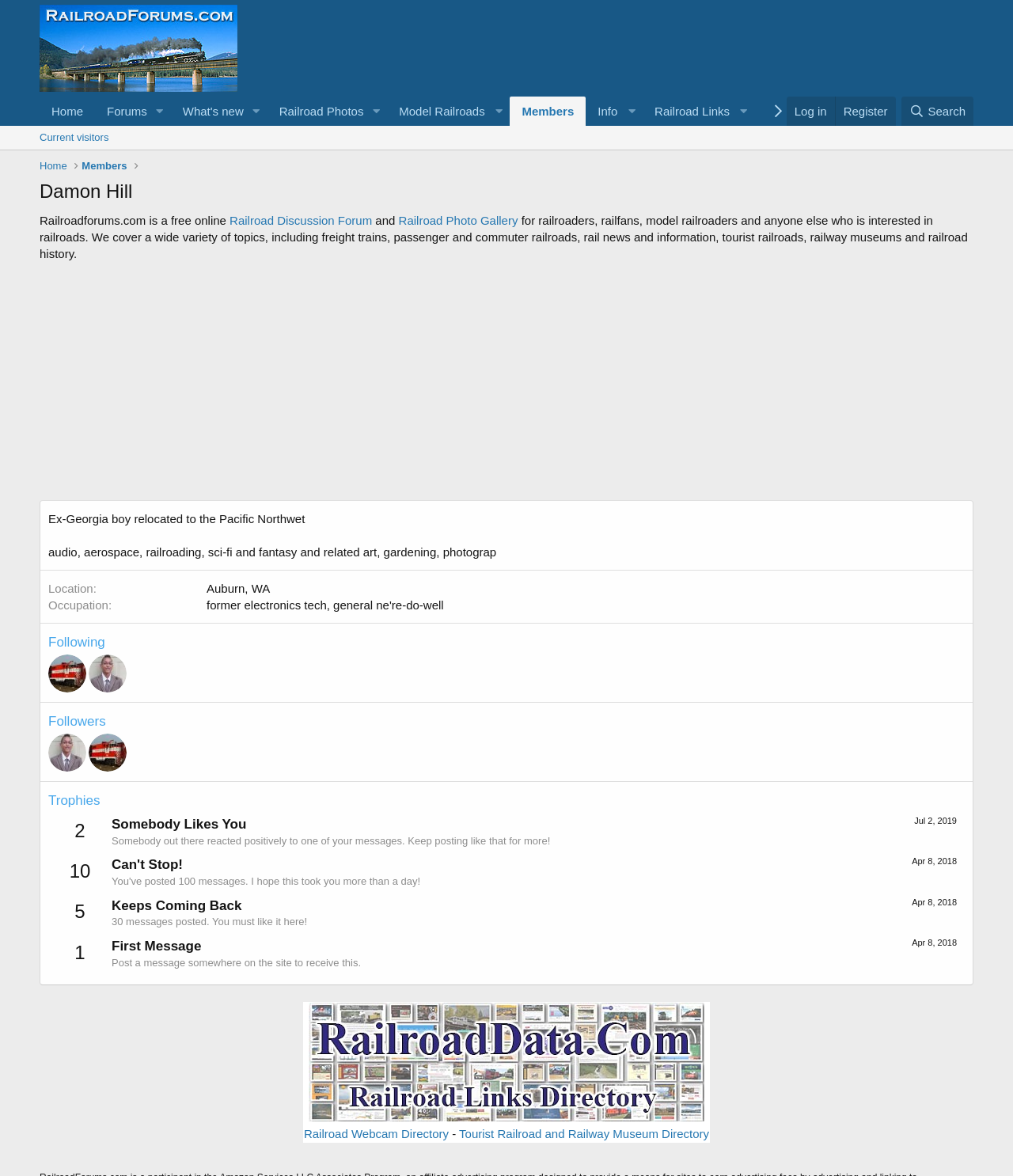Pinpoint the bounding box coordinates of the clickable element to carry out the following instruction: "View 'Railroad Photos'."

[0.264, 0.082, 0.36, 0.107]